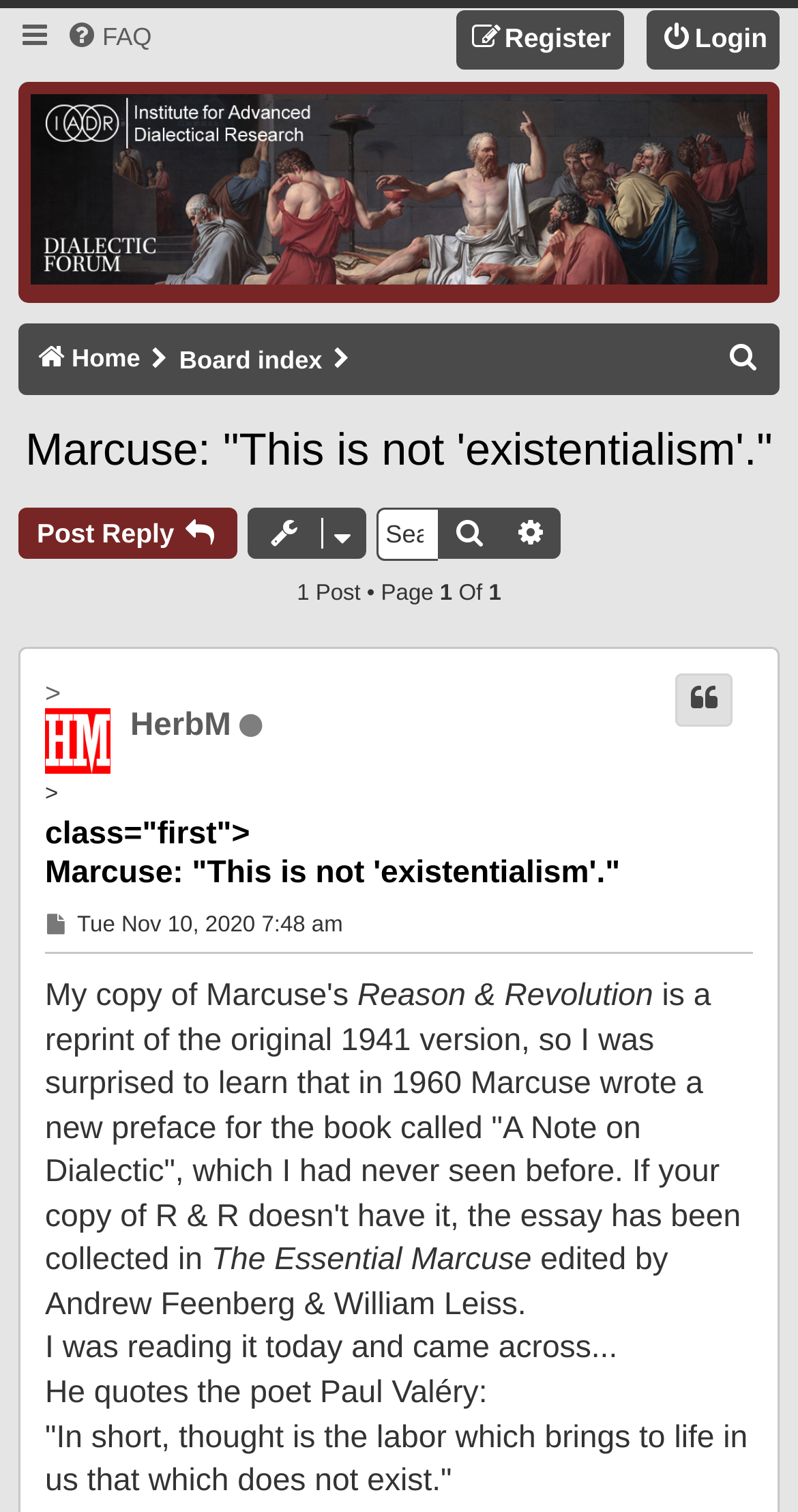Respond to the question below with a concise word or phrase:
What is the title of the book mentioned in this topic?

Reason & Revolution